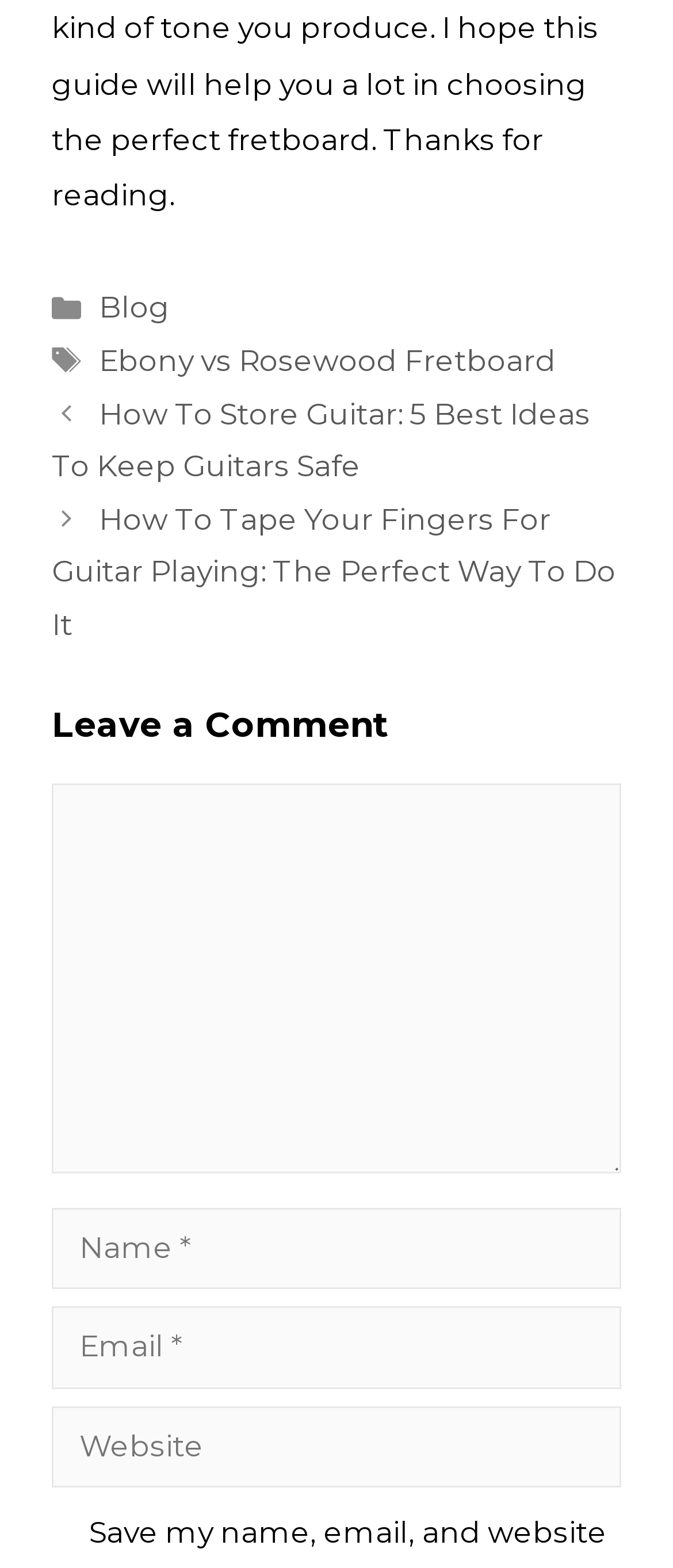Extract the bounding box coordinates for the UI element described by the text: "Ebony vs Rosewood Fretboard". The coordinates should be in the form of [left, top, right, bottom] with values between 0 and 1.

[0.147, 0.219, 0.826, 0.241]